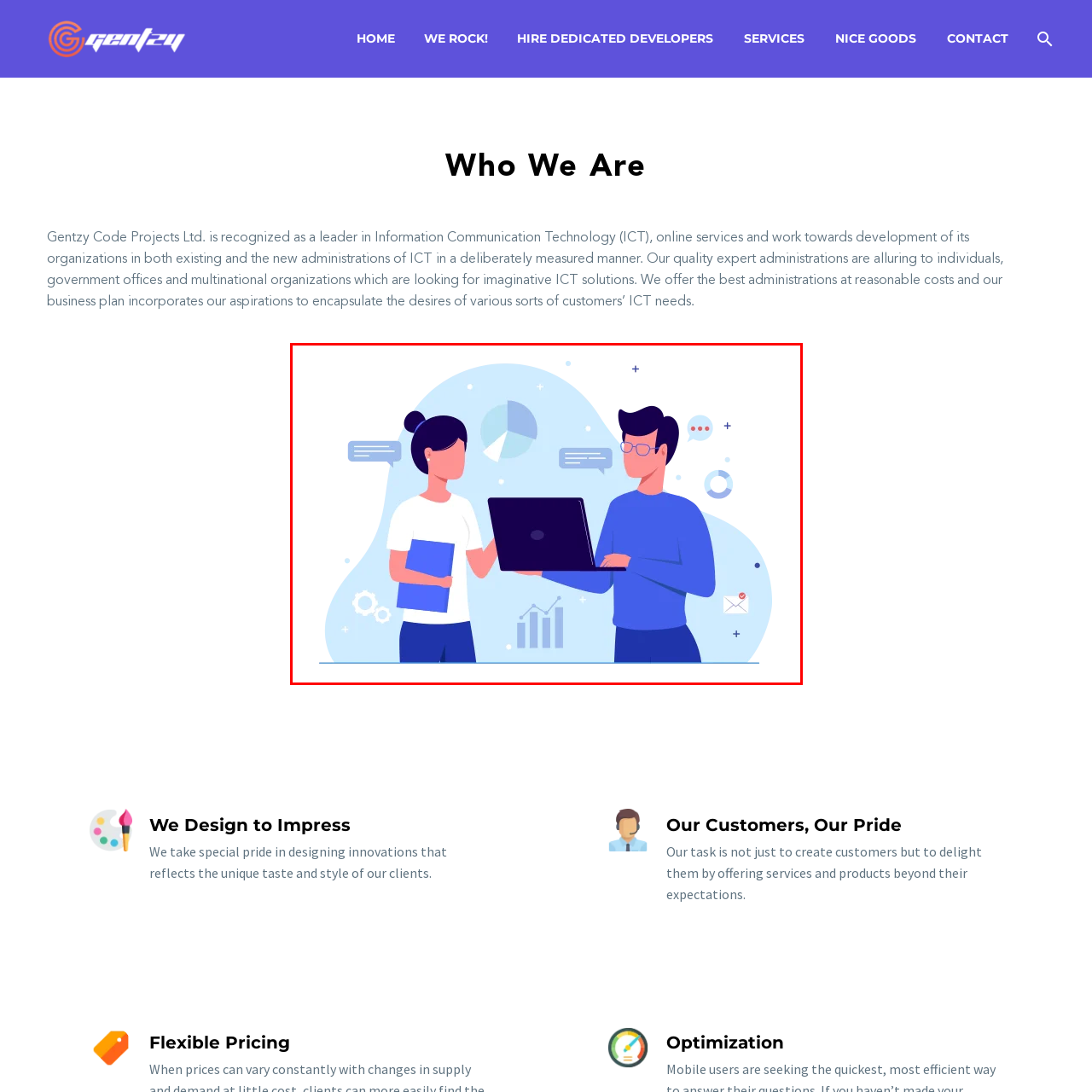What is the man demonstrating?
Concentrate on the image within the red bounding box and respond to the question with a detailed explanation based on the visual information provided.

The man is holding a laptop, which implies that he is showcasing digital communication or data interpretation, highlighting the importance of technology in the tech industry.